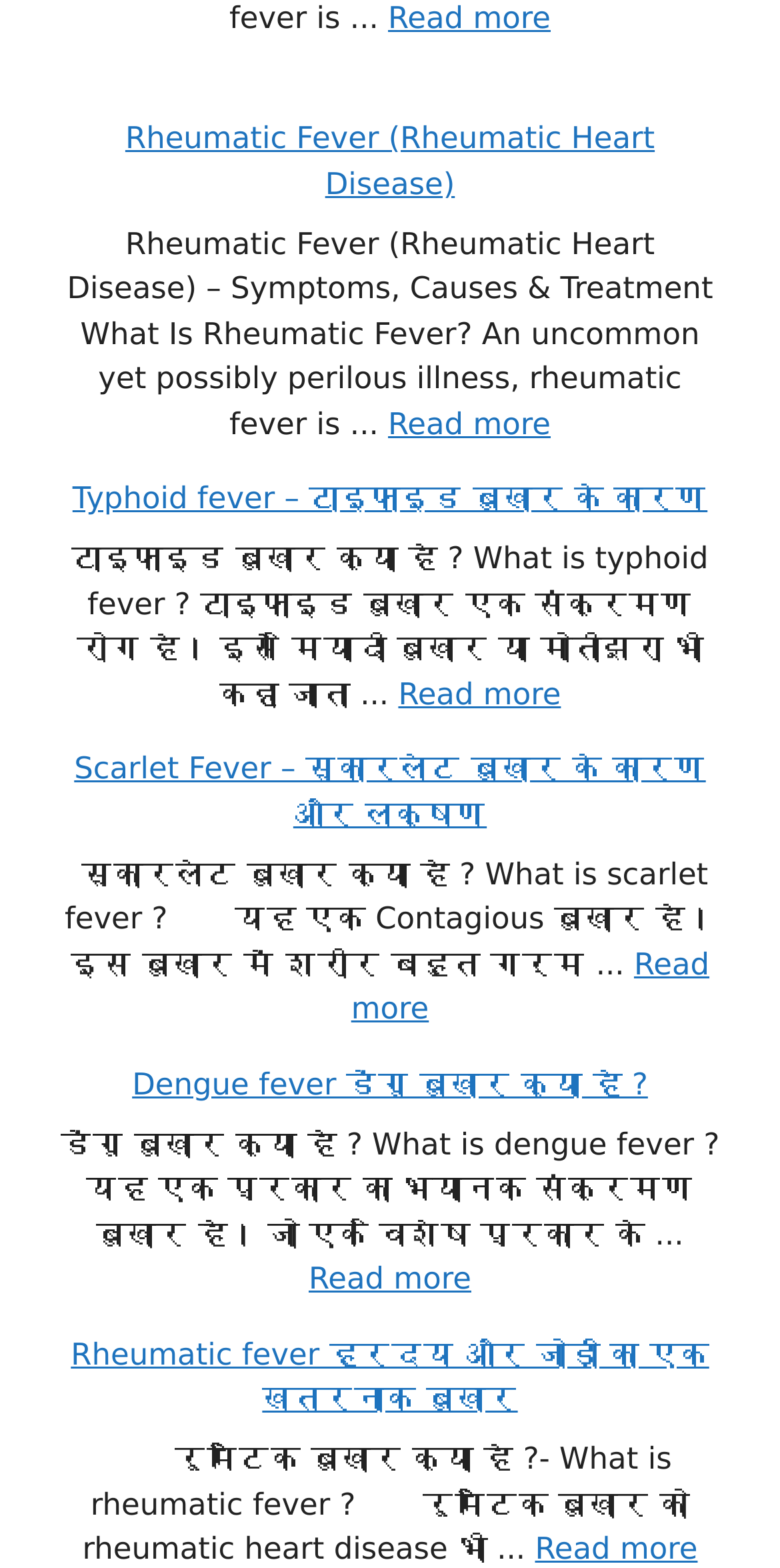Locate the bounding box coordinates of the UI element described by: "Rheumatic Fever (Rheumatic Heart Disease)". The bounding box coordinates should consist of four float numbers between 0 and 1, i.e., [left, top, right, bottom].

[0.161, 0.077, 0.839, 0.129]